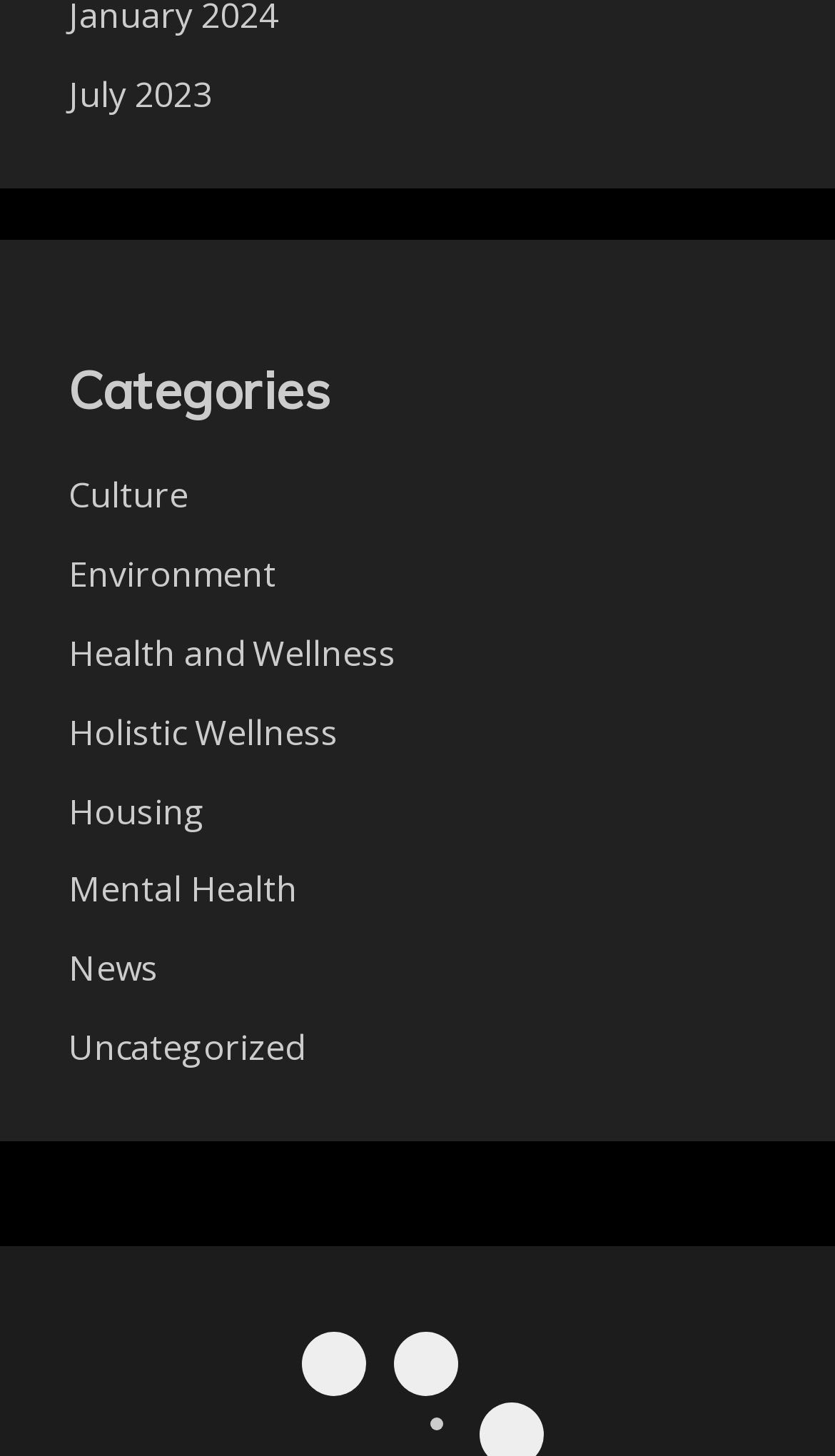Find and provide the bounding box coordinates for the UI element described with: "July 2023".

[0.082, 0.048, 0.254, 0.08]